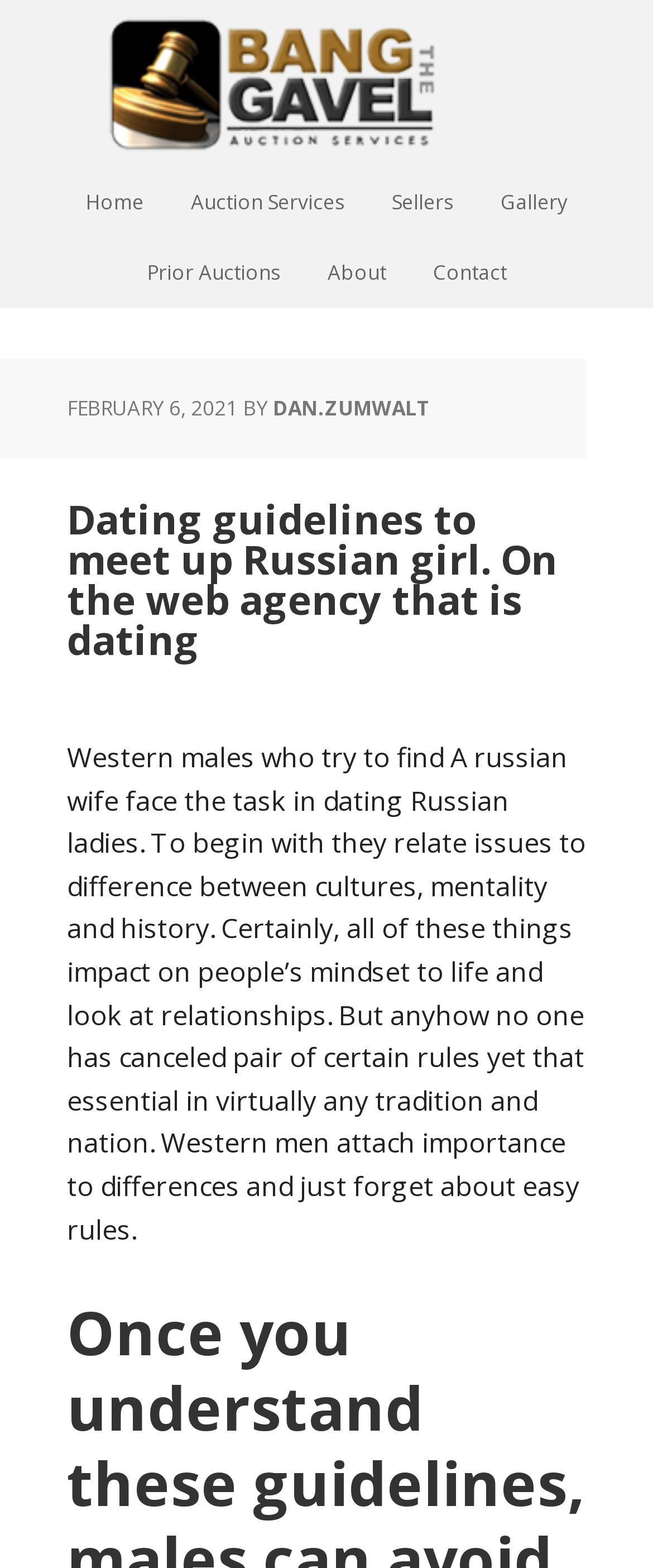Give a complete and precise description of the webpage's appearance.

The webpage appears to be a dating agency website, specifically focused on Russian girls. At the top, there is a header section with a time stamp "FEBRUARY 6, 2021" on the left, followed by the author's name "DAN.ZUMWALT" on the right. Below this header, there is a main heading that reads "Dating guidelines to meet up Russian girl. On the web agency that is dating".

On the top navigation bar, there are several links, including "Bang The Gavel", "Home", "Auction Services", "Sellers", "Gallery", "Prior Auctions", "About", and "Contact", arranged from left to right. 

The main content of the webpage is a paragraph of text that discusses the challenges Western men face when trying to date Russian women, citing cultural and historical differences. The text emphasizes the importance of following certain rules in any culture and nation.

Overall, the webpage has a simple layout with a clear hierarchy of elements, making it easy to navigate and read.